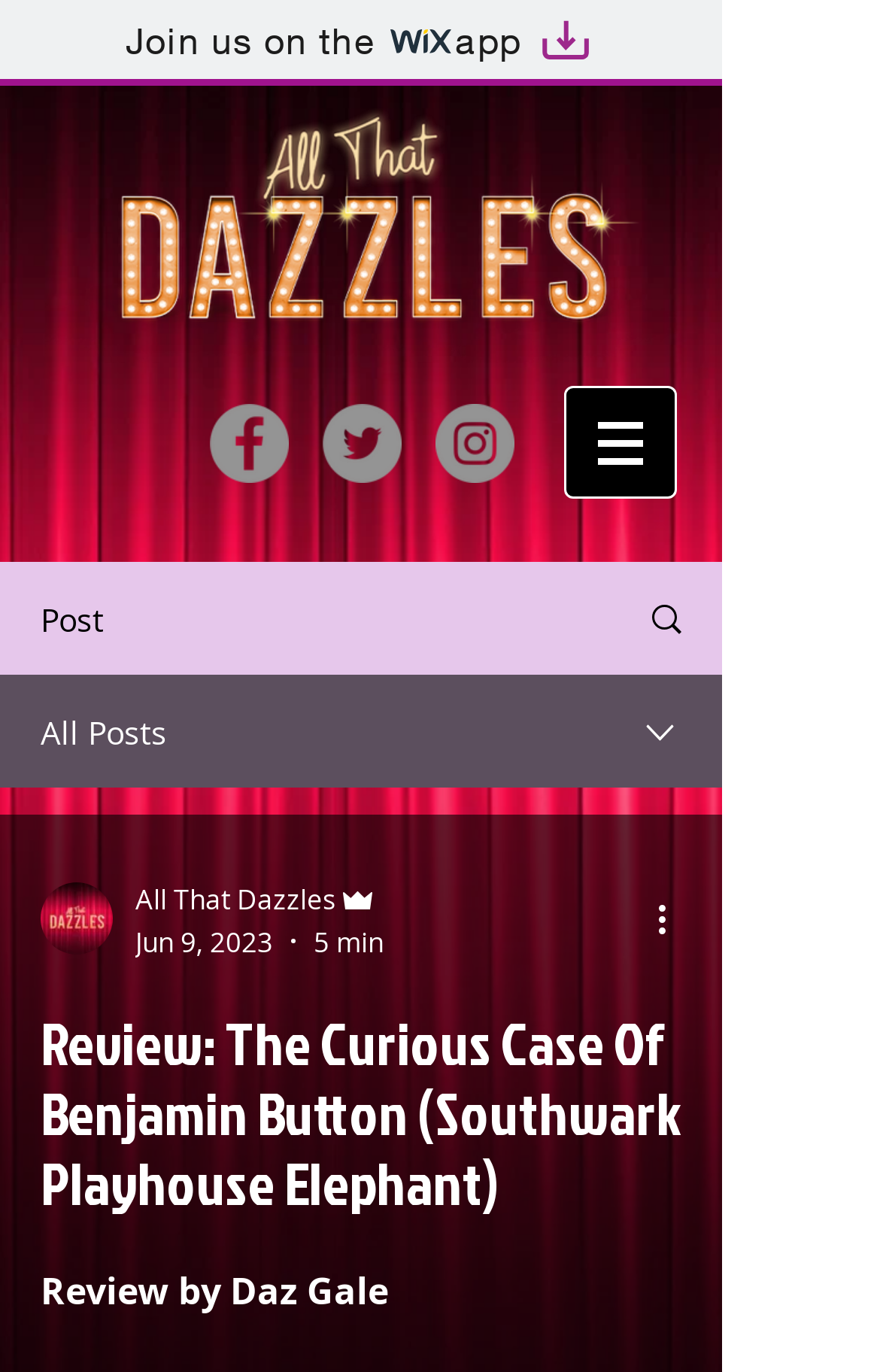Determine the bounding box coordinates of the clickable area required to perform the following instruction: "Read about Coffeeshops Fight For Your Right To Party". The coordinates should be represented as four float numbers between 0 and 1: [left, top, right, bottom].

None